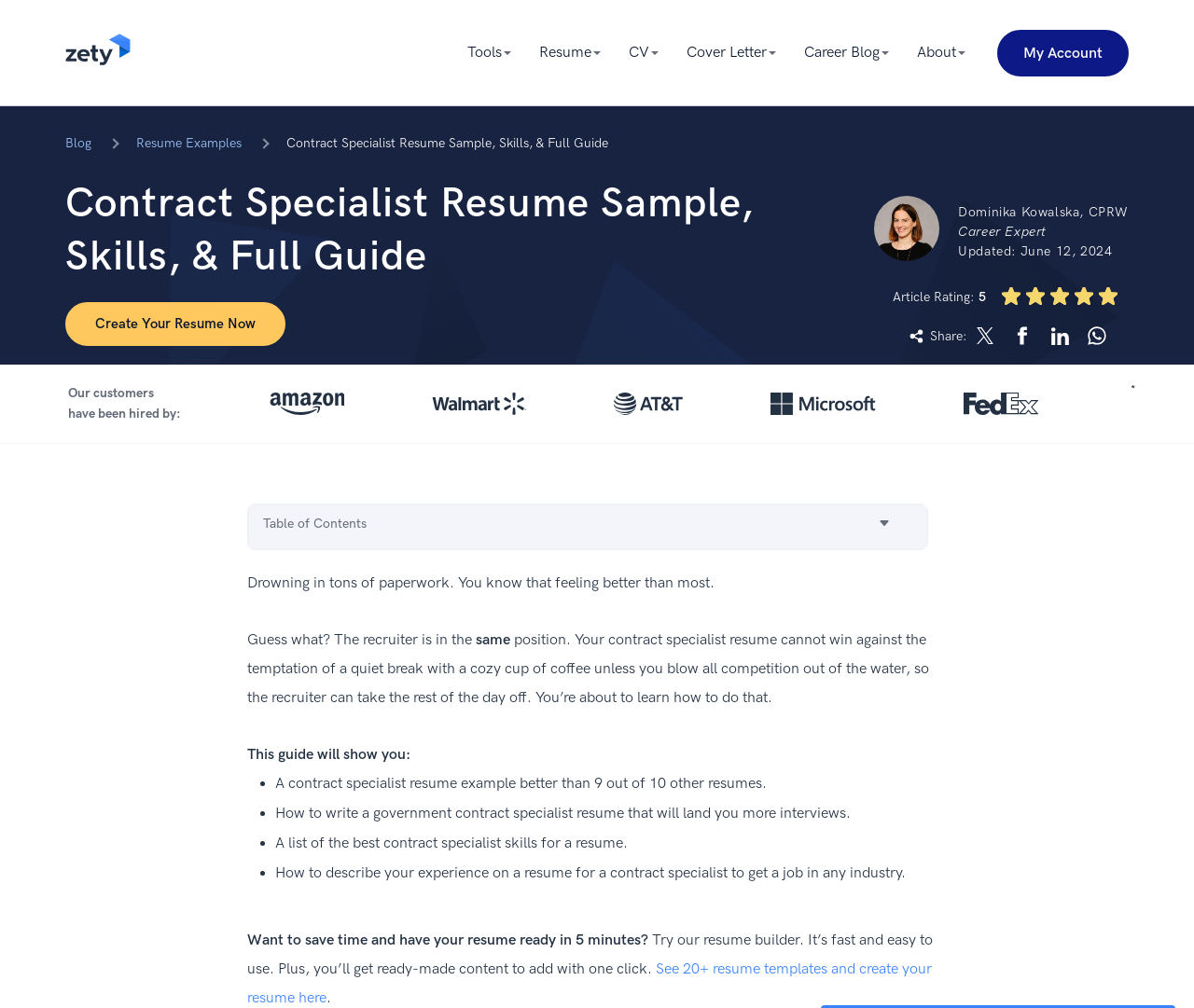Please provide the bounding box coordinate of the region that matches the element description: My Account. Coordinates should be in the format (top-left x, top-left y, bottom-right x, bottom-right y) and all values should be between 0 and 1.

[0.835, 0.03, 0.945, 0.076]